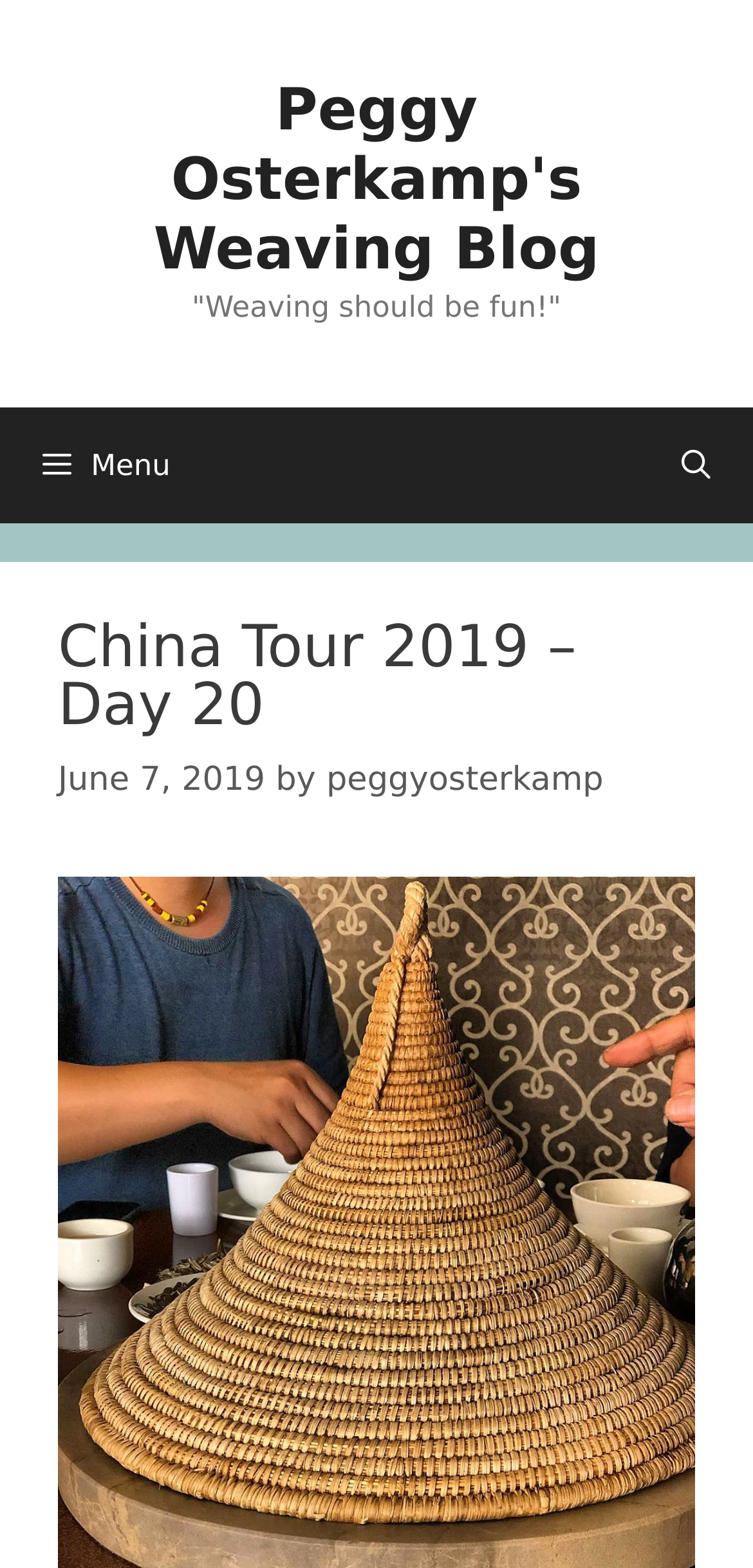Bounding box coordinates are specified in the format (top-left x, top-left y, bottom-right x, bottom-right y). All values are floating point numbers bounded between 0 and 1. Please provide the bounding box coordinate of the region this sentence describes: peggyosterkamp

[0.433, 0.485, 0.801, 0.51]